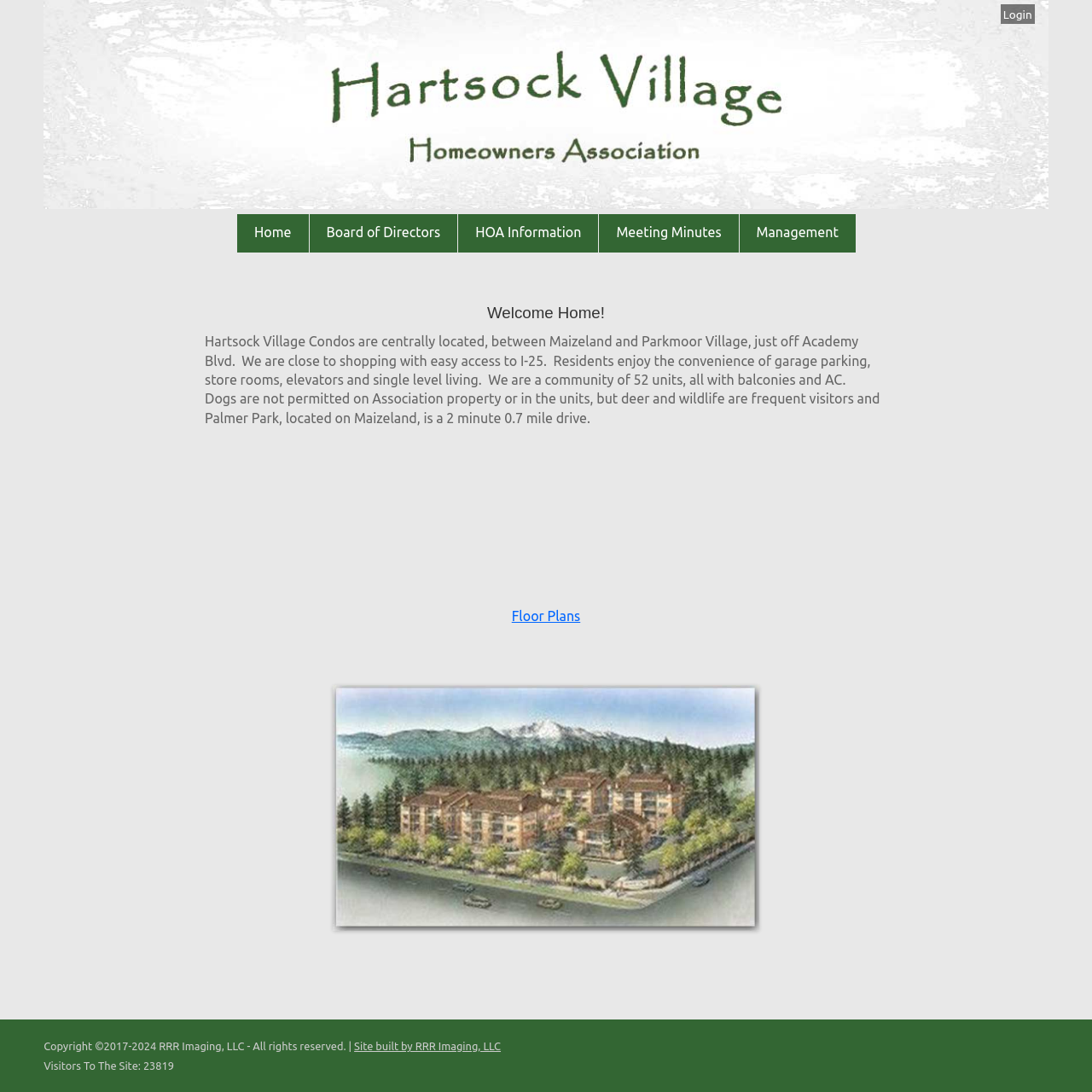Find the bounding box coordinates of the UI element according to this description: "Board of Directors".

[0.283, 0.196, 0.419, 0.231]